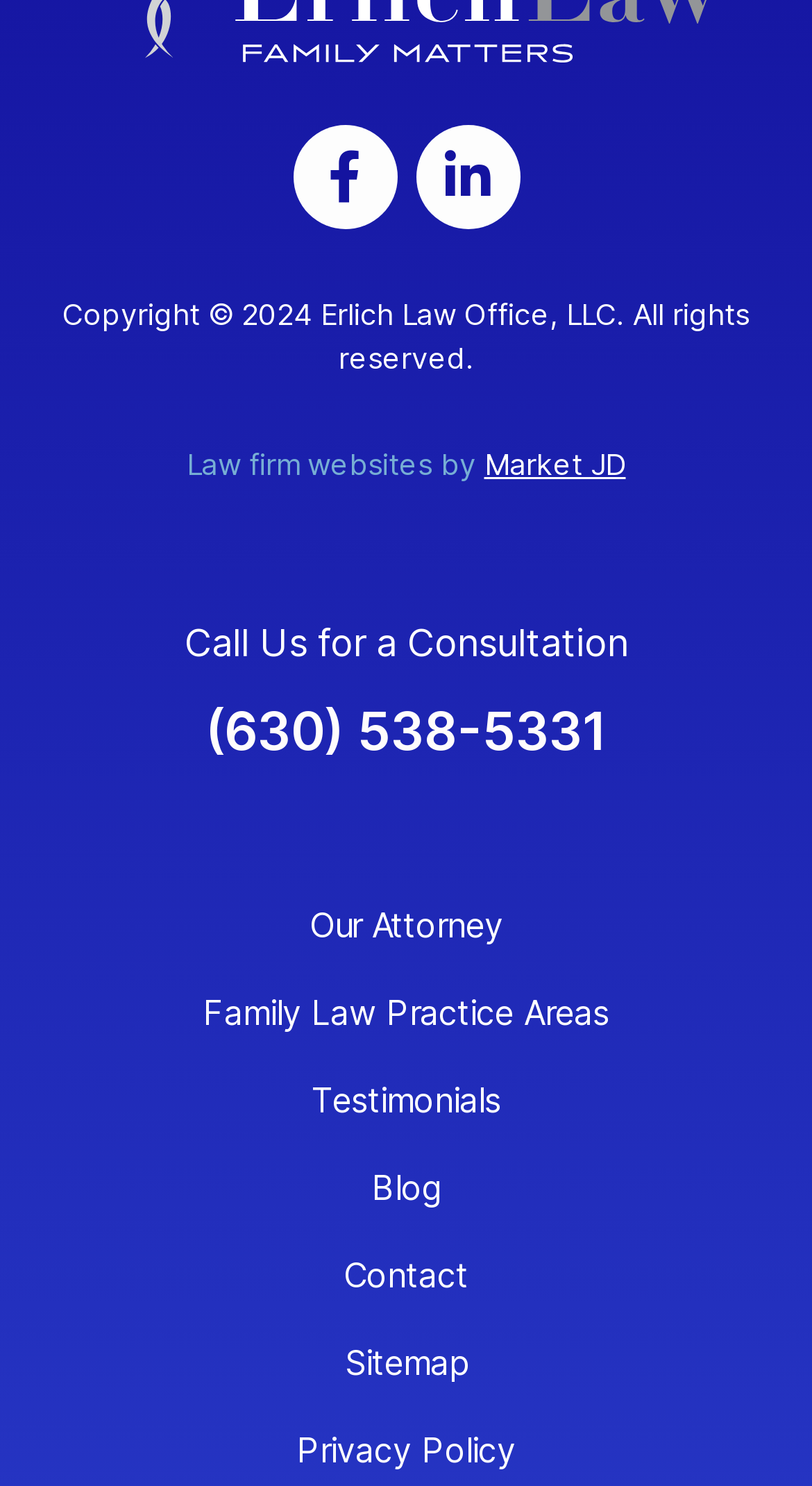What is the link to the blog?
Provide a detailed and well-explained answer to the question.

I found the link to the blog by looking at the link element with the text 'Blog' which is located at the bottom of the webpage, below the 'Testimonials' link.